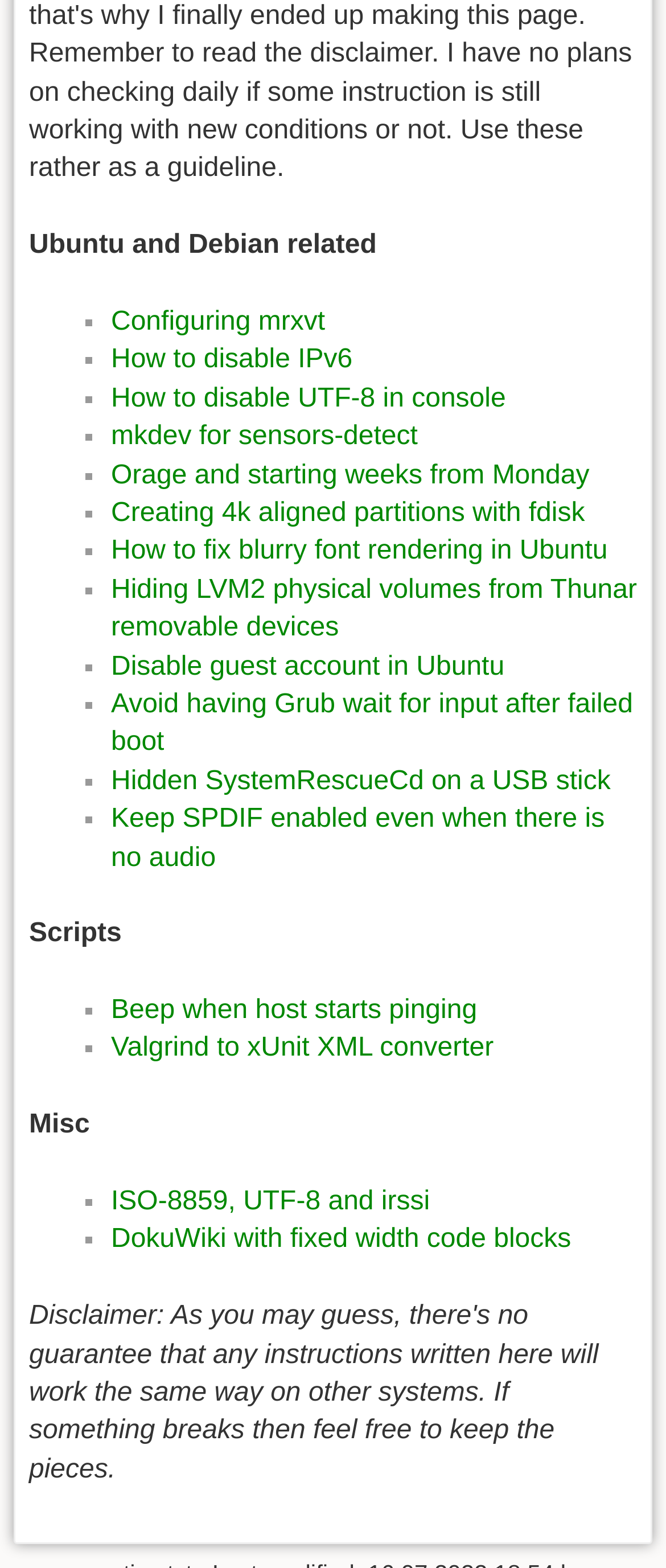Identify the bounding box for the UI element specified in this description: "How to disable IPv6". The coordinates must be four float numbers between 0 and 1, formatted as [left, top, right, bottom].

[0.167, 0.221, 0.529, 0.239]